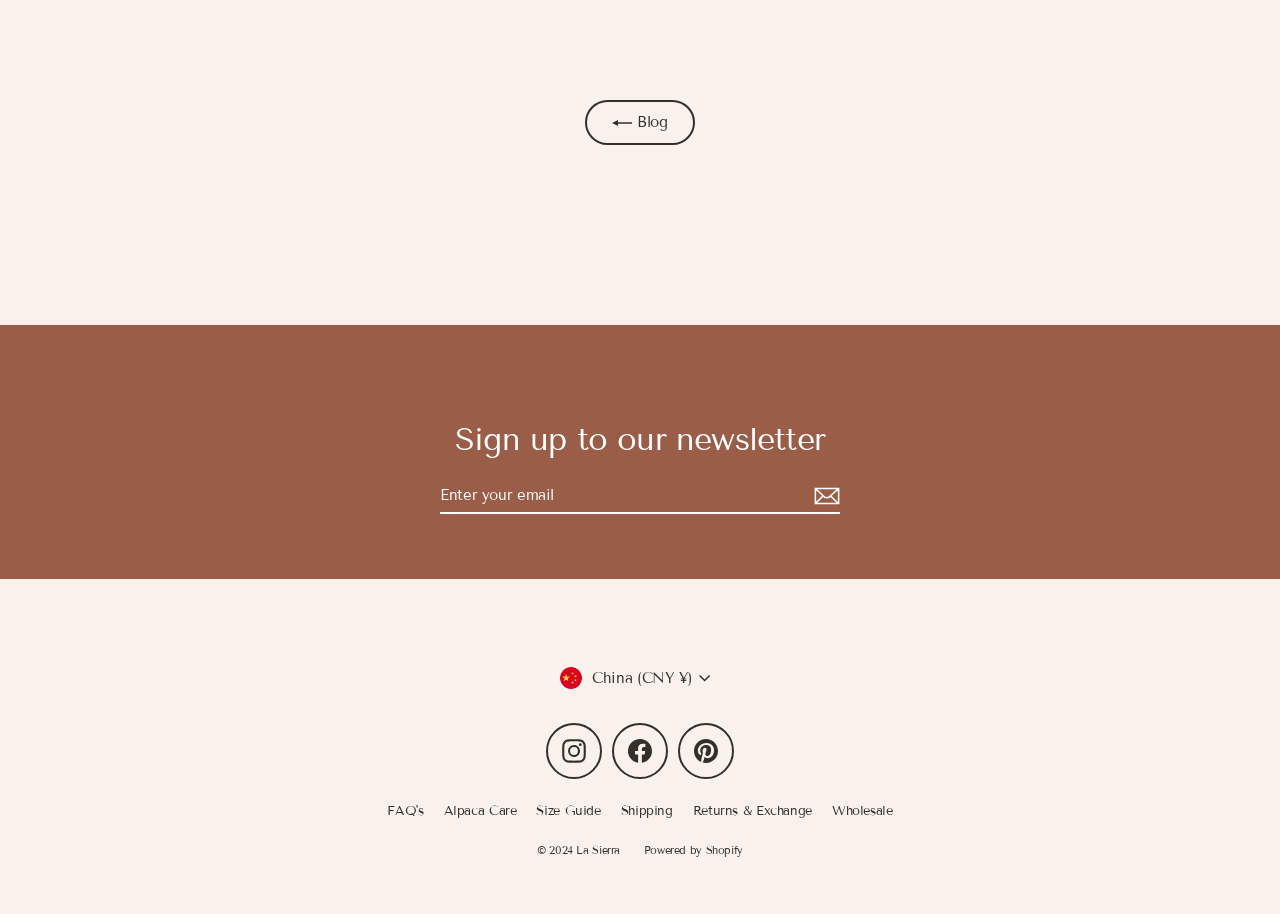Based on the element description name="contact[email]" placeholder="Enter your email", identify the bounding box of the UI element in the given webpage screenshot. The coordinates should be in the format (top-left x, top-left y, bottom-right x, bottom-right y) and must be between 0 and 1.

[0.344, 0.523, 0.656, 0.563]